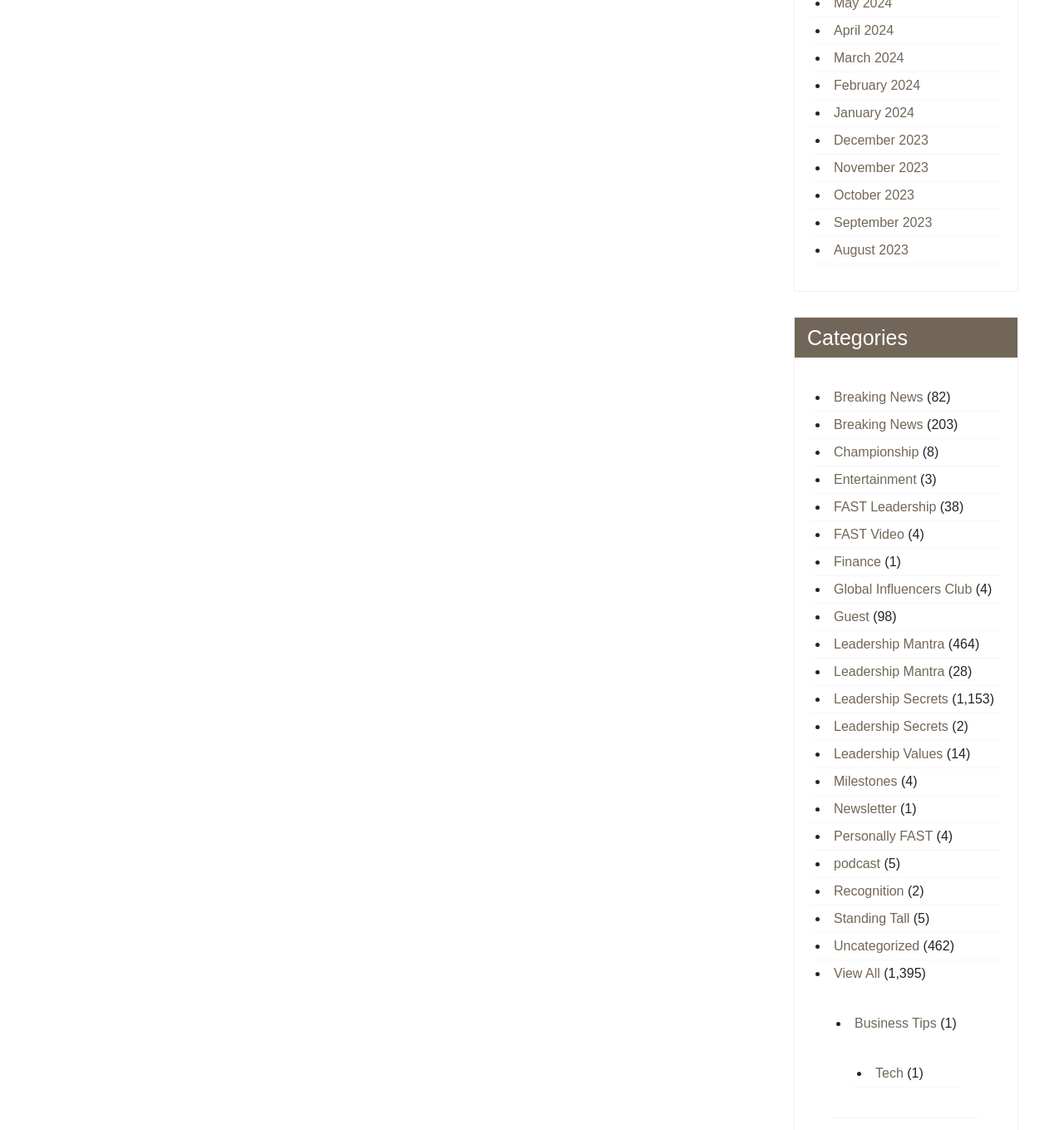How many categories are listed?
Answer the question with a thorough and detailed explanation.

I counted the number of links under the 'Categories' heading, and there are 24 links, each representing a category.